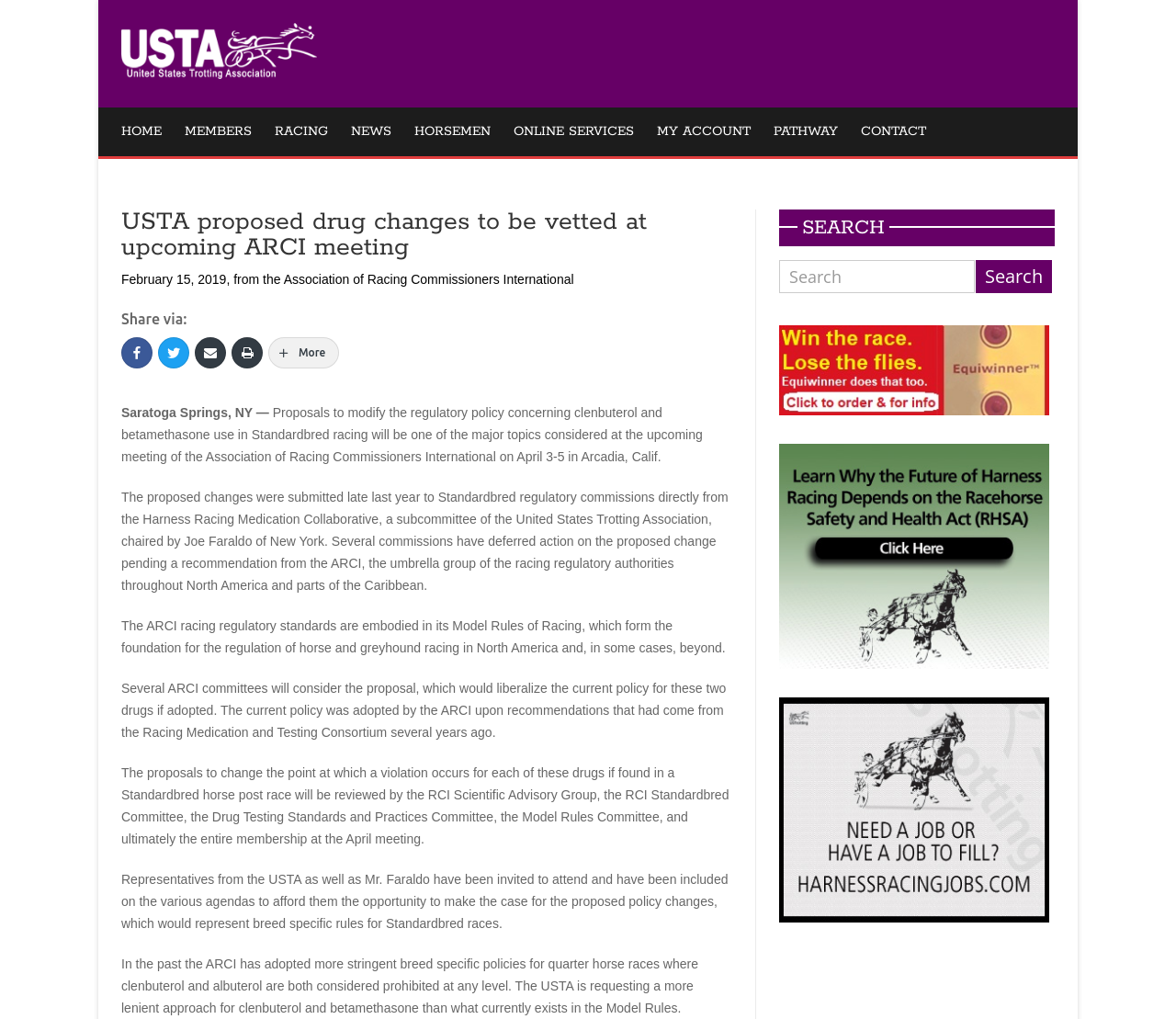Illustrate the webpage thoroughly, mentioning all important details.

The webpage is about U.S. Trotting News, with a logo at the top left corner. Below the logo, there is a navigation menu with 9 links: HOME, MEMBERS, RACING, NEWS, HORSEMEN, ONLINE SERVICES, MY ACCOUNT, PATHWAY, and CONTACT. 

The main content of the webpage is an article about the USTA proposed drug changes to be vetted at an upcoming ARCI meeting. The article title is at the top, followed by the date "February 15, 2019". Below the date, there is a link to the Association of Racing Commissioners International. 

The article is divided into several paragraphs, which discuss the proposals to modify the regulatory policy concerning clenbuterol and betamethasone use in Standardbred racing. The proposals were submitted by the Harness Racing Medication Collaborative, a subcommittee of the United States Trotting Association. 

On the right side of the article, there are social media links, including Facebook, Twitter, LinkedIn, and more. Below the social media links, there is a search bar with a "SEARCH" heading and a button to submit the search query. 

At the bottom right corner of the webpage, there are three links with corresponding images, but the images do not have descriptive text.